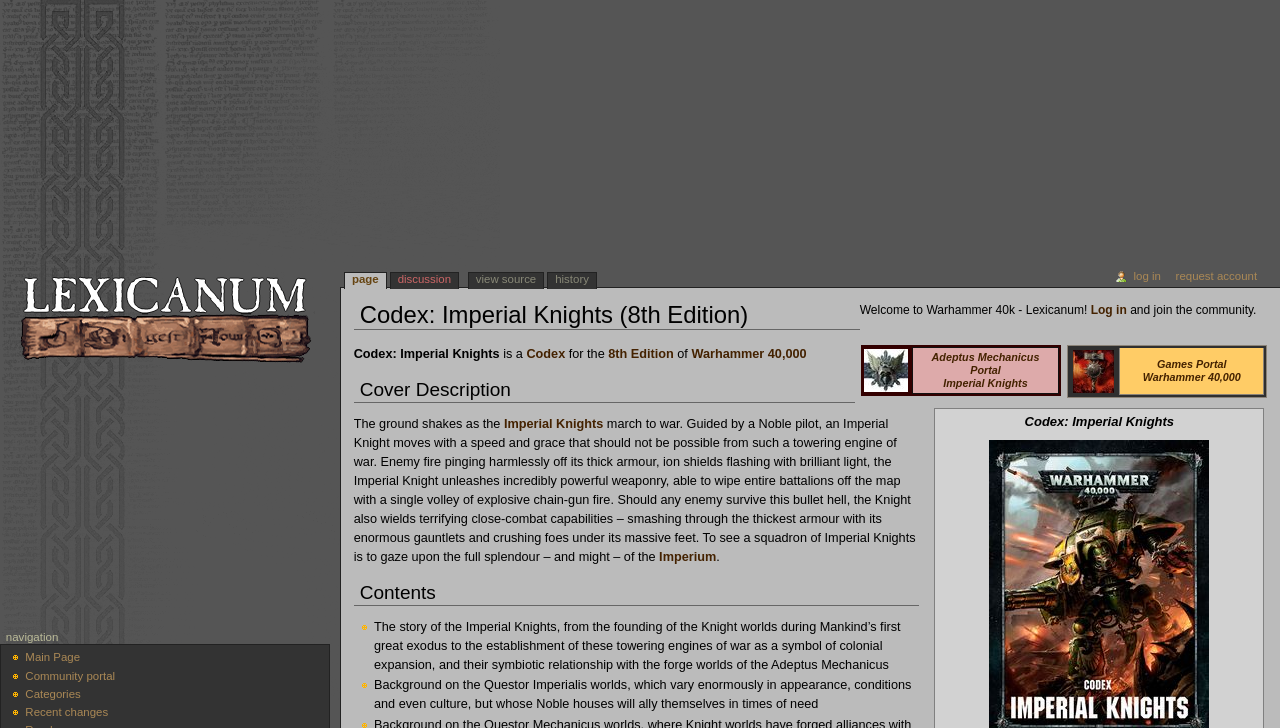Using the given element description, provide the bounding box coordinates (top-left x, top-left y, bottom-right x, bottom-right y) for the corresponding UI element in the screenshot: navigation

[0.317, 0.453, 0.367, 0.472]